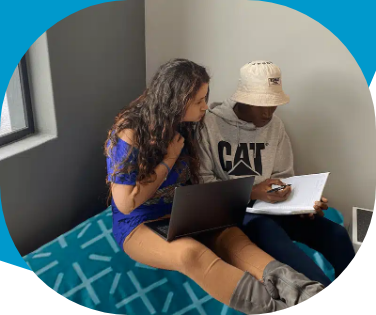What is the man focused on?
Please utilize the information in the image to give a detailed response to the question.

The man in the image is focused on the notes written in a notebook, as described in the caption, where he appears to be explaining or discussing the material with the woman.